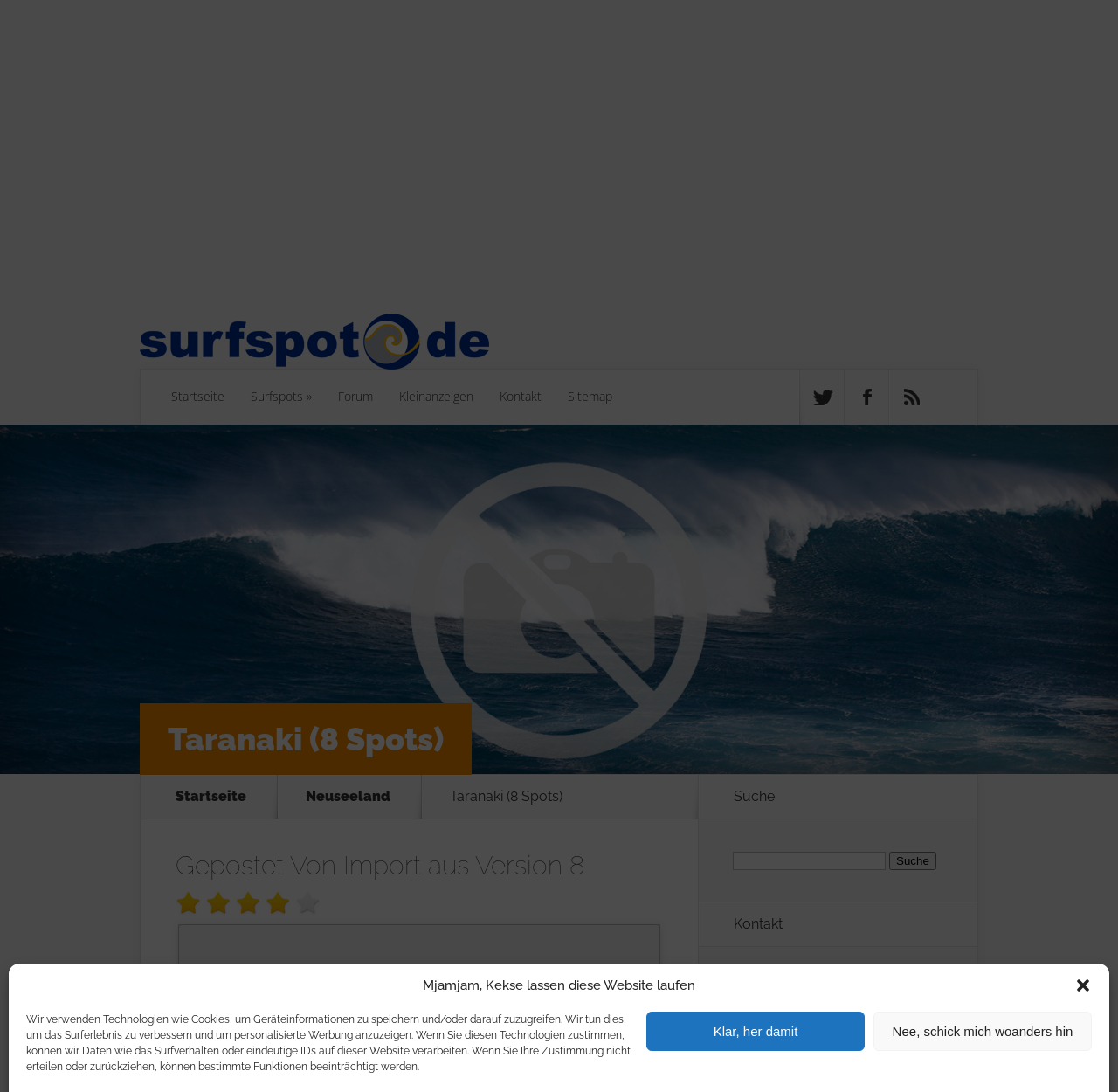Highlight the bounding box coordinates of the element that should be clicked to carry out the following instruction: "Follow us on Twitter". The coordinates must be given as four float numbers ranging from 0 to 1, i.e., [left, top, right, bottom].

[0.716, 0.338, 0.755, 0.39]